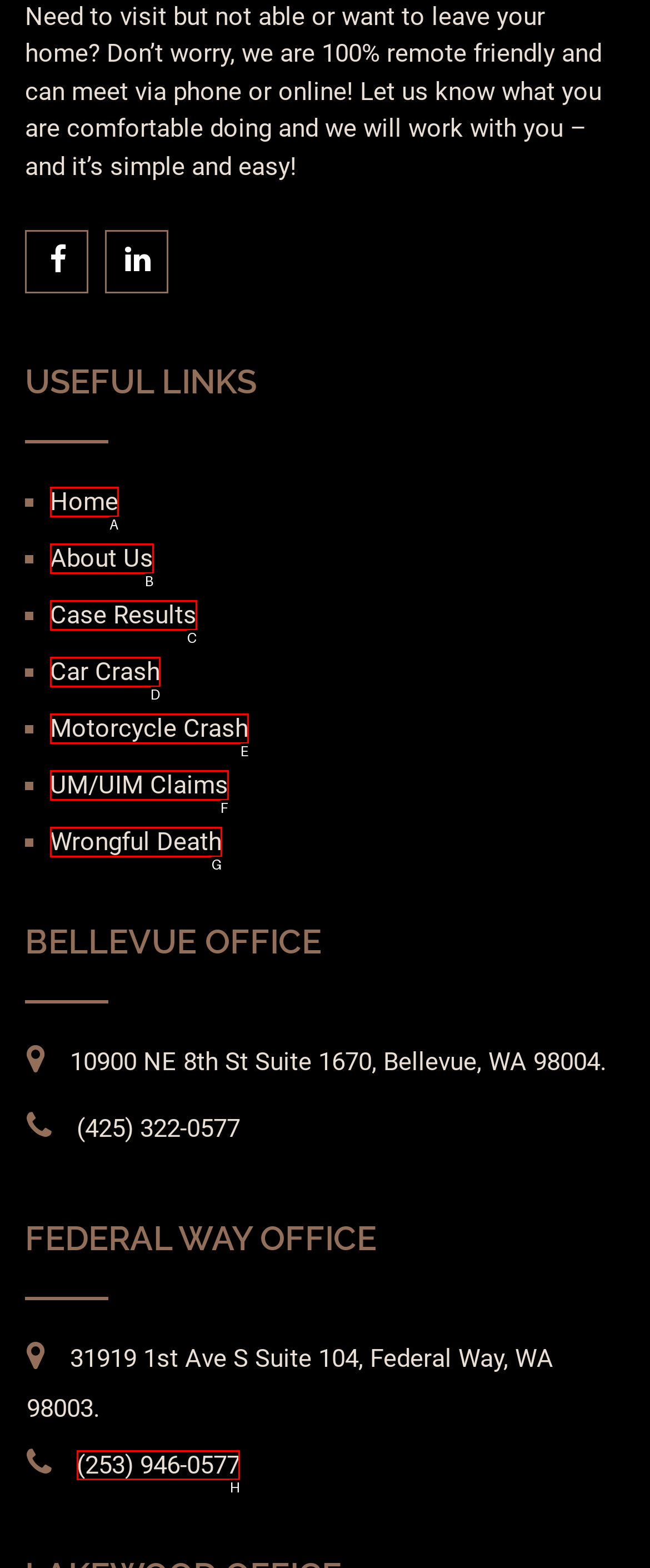Choose the letter of the option that needs to be clicked to perform the task: Contact the Federal Way office. Answer with the letter.

H